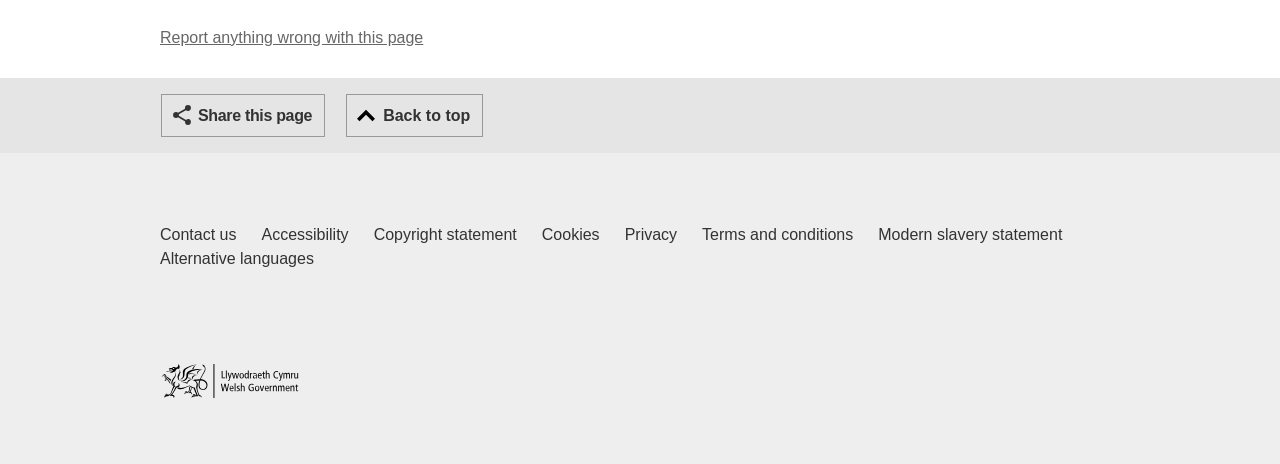Identify the bounding box coordinates of the HTML element based on this description: "Back to top".

[0.27, 0.203, 0.378, 0.296]